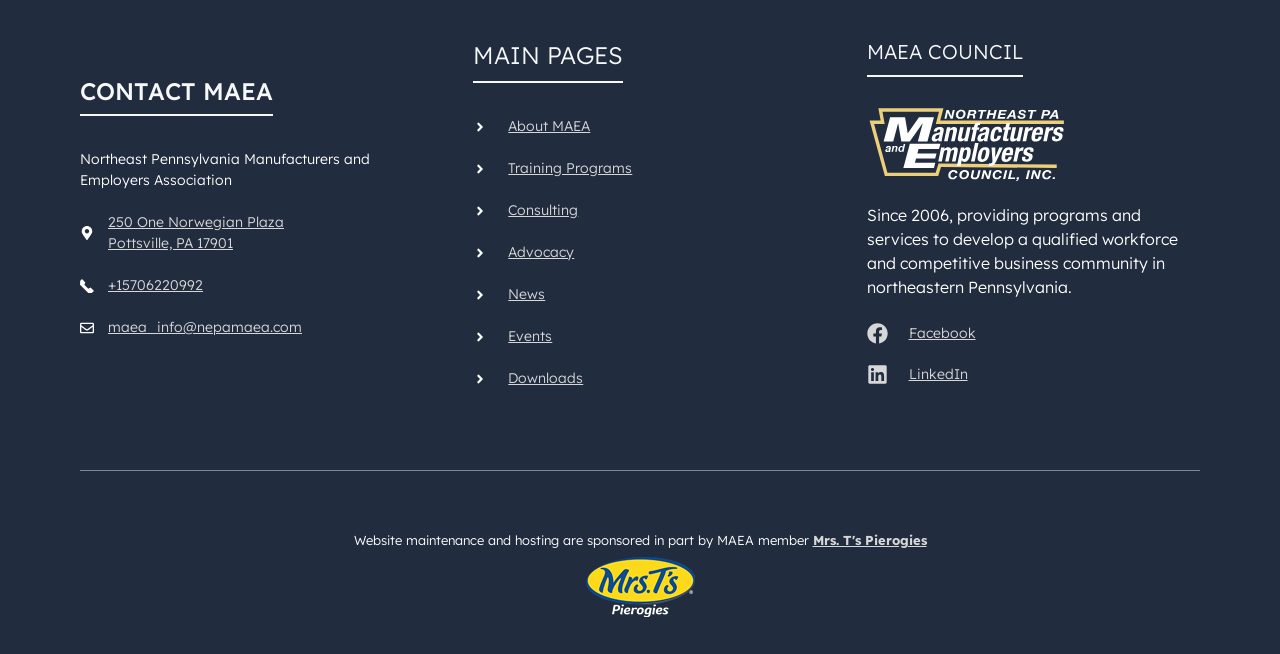What is the name of the association?
Please provide a single word or phrase answer based on the image.

Northeast Pennsylvania Manufacturers and Employers Association